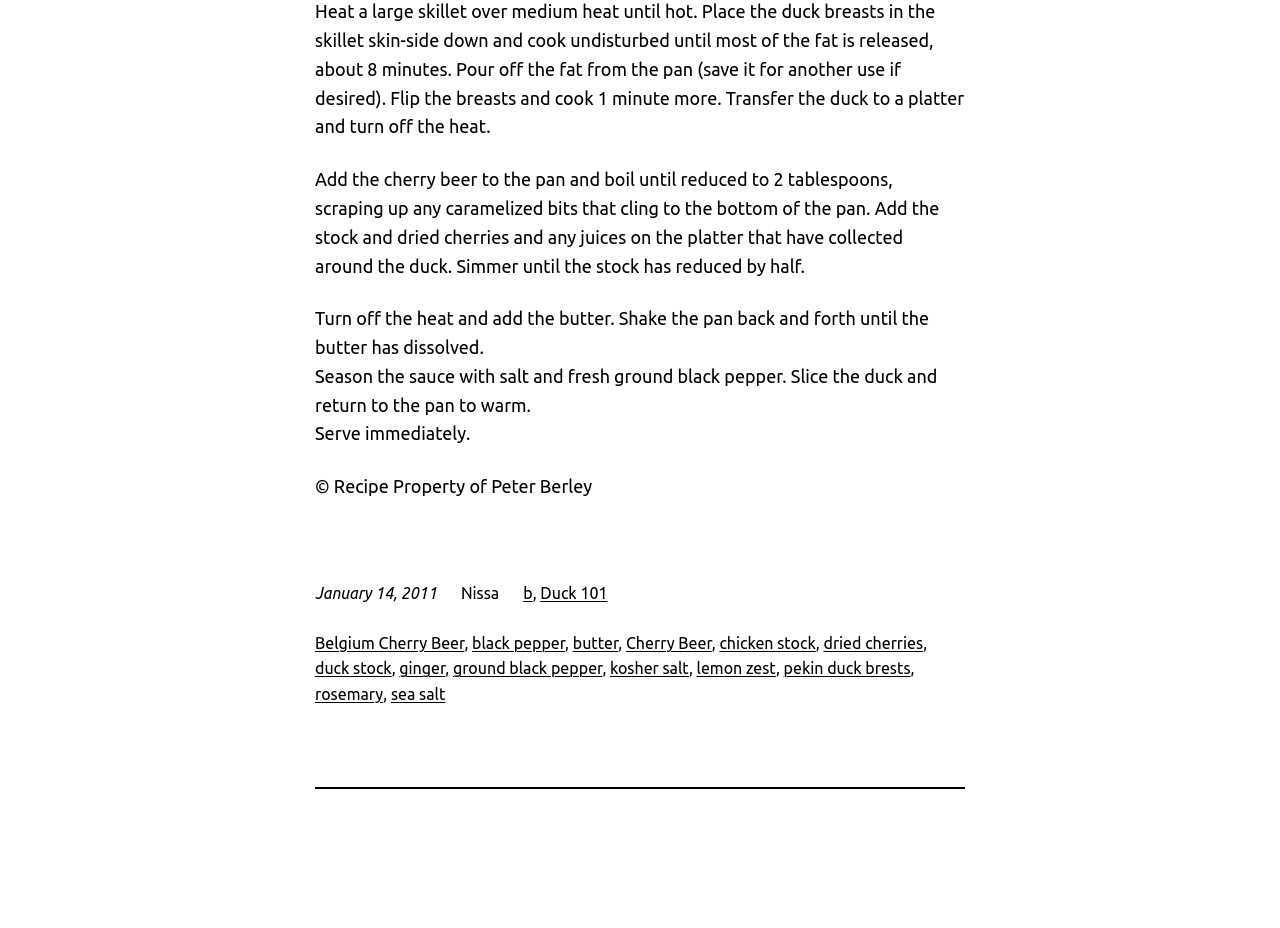Locate the bounding box coordinates of the area that needs to be clicked to fulfill the following instruction: "Click the link 'Cherry Beer'". The coordinates should be in the format of four float numbers between 0 and 1, namely [left, top, right, bottom].

[0.489, 0.683, 0.556, 0.702]